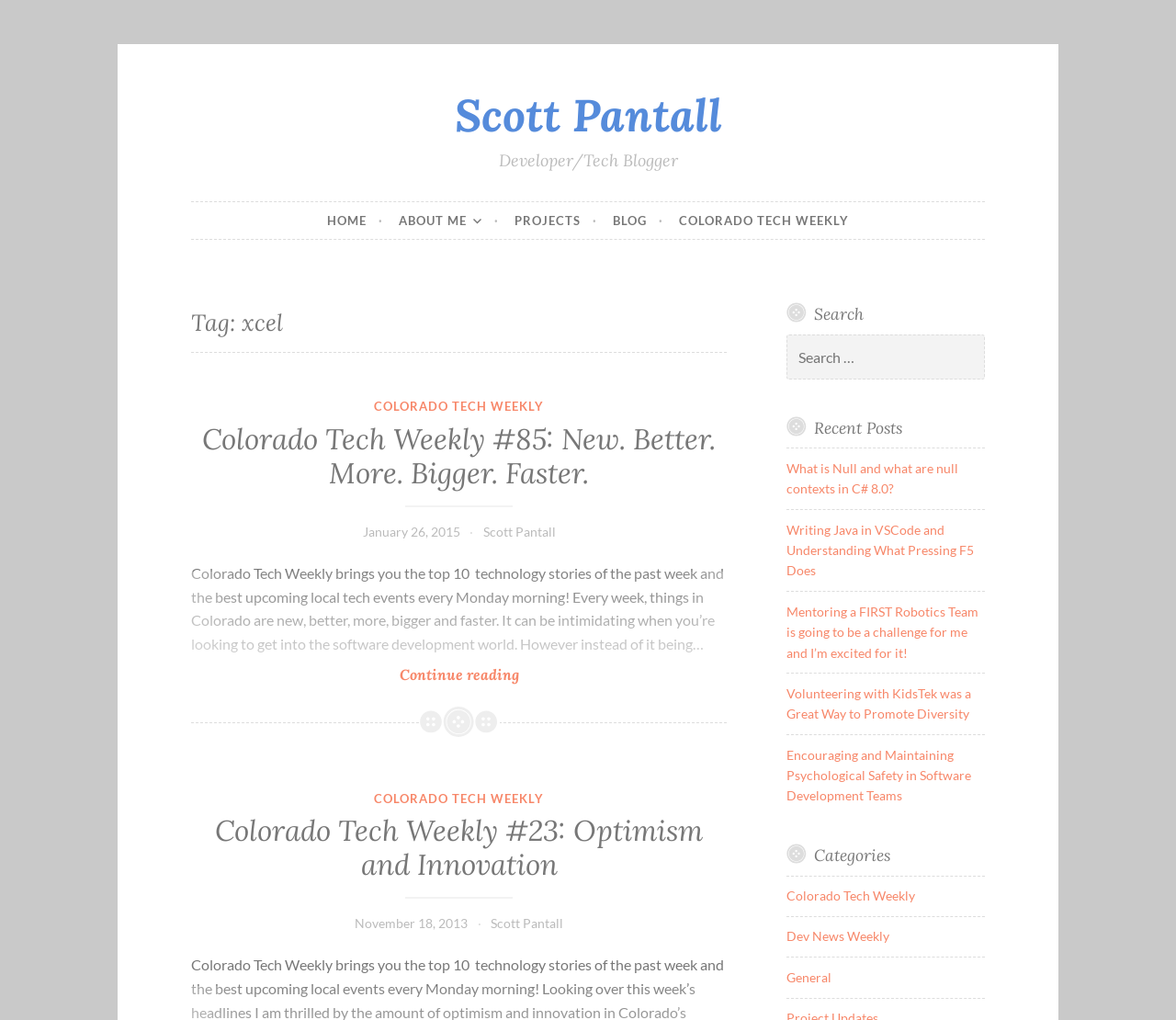What is the date of the post 'Colorado Tech Weekly #23: Optimism and Innovation'?
Refer to the image and give a detailed answer to the query.

The answer can be found by tracing the parent elements of the link 'Colorado Tech Weekly #23: Optimism and Innovation'. The parent element is an article element, and its parent element is a HeaderAsNonLandmark element. The date of the post can be found in the link element 'November 18, 2013' which is a sibling of the link 'Colorado Tech Weekly #23: Optimism and Innovation'.